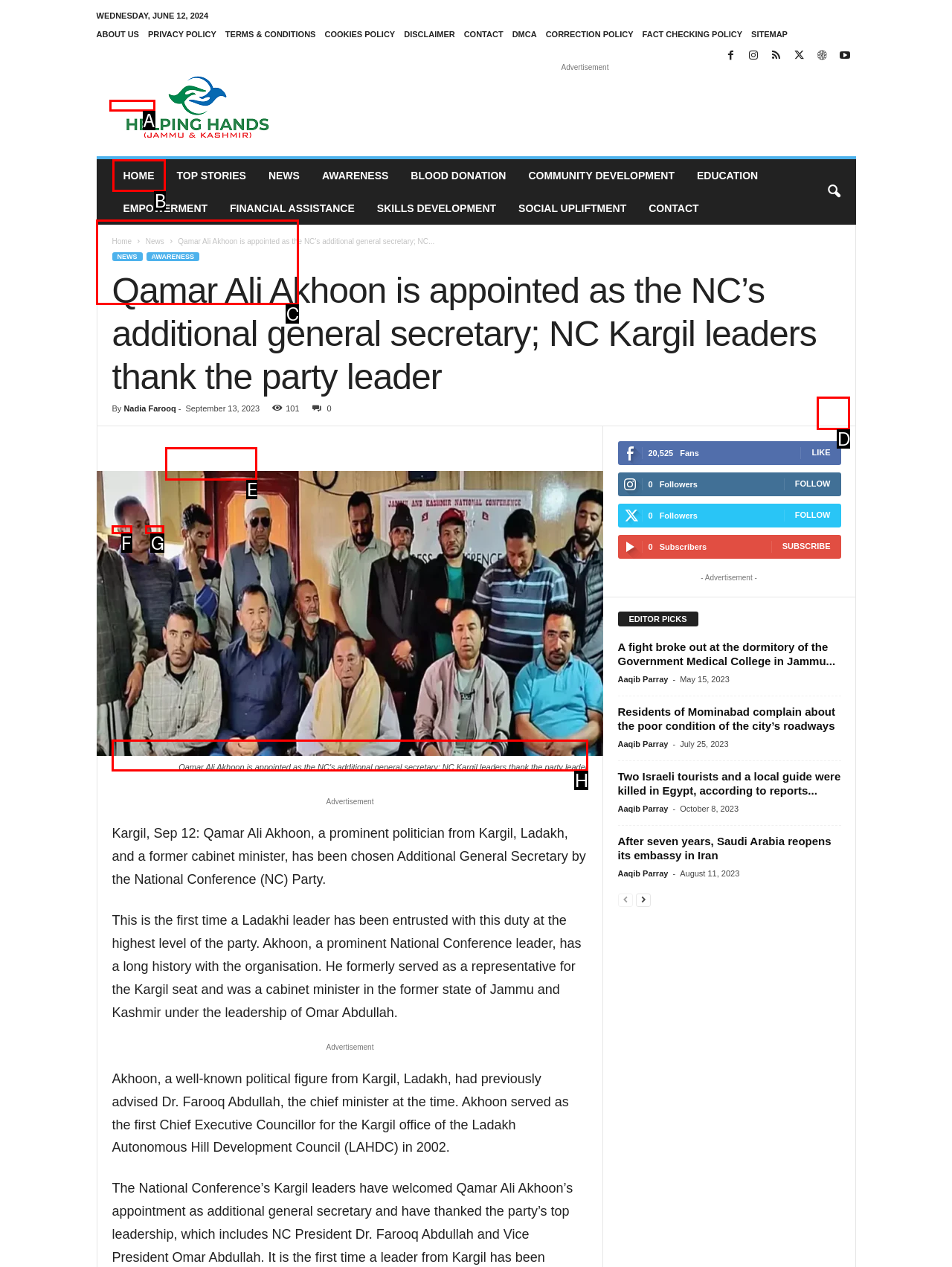Select the correct HTML element to complete the following task: View Mike Wise's profile
Provide the letter of the choice directly from the given options.

None